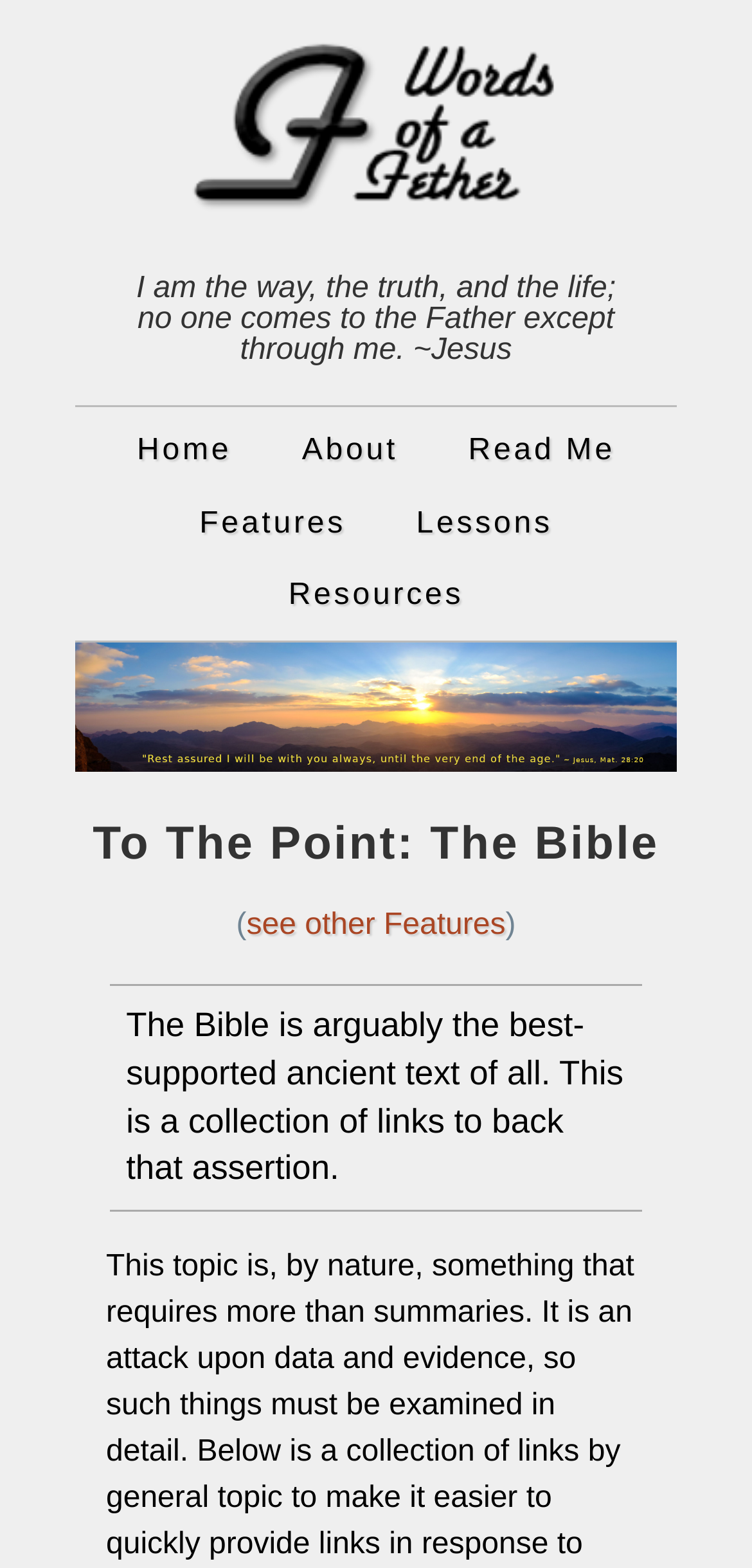Predict the bounding box for the UI component with the following description: "see other Features".

[0.328, 0.58, 0.672, 0.6]